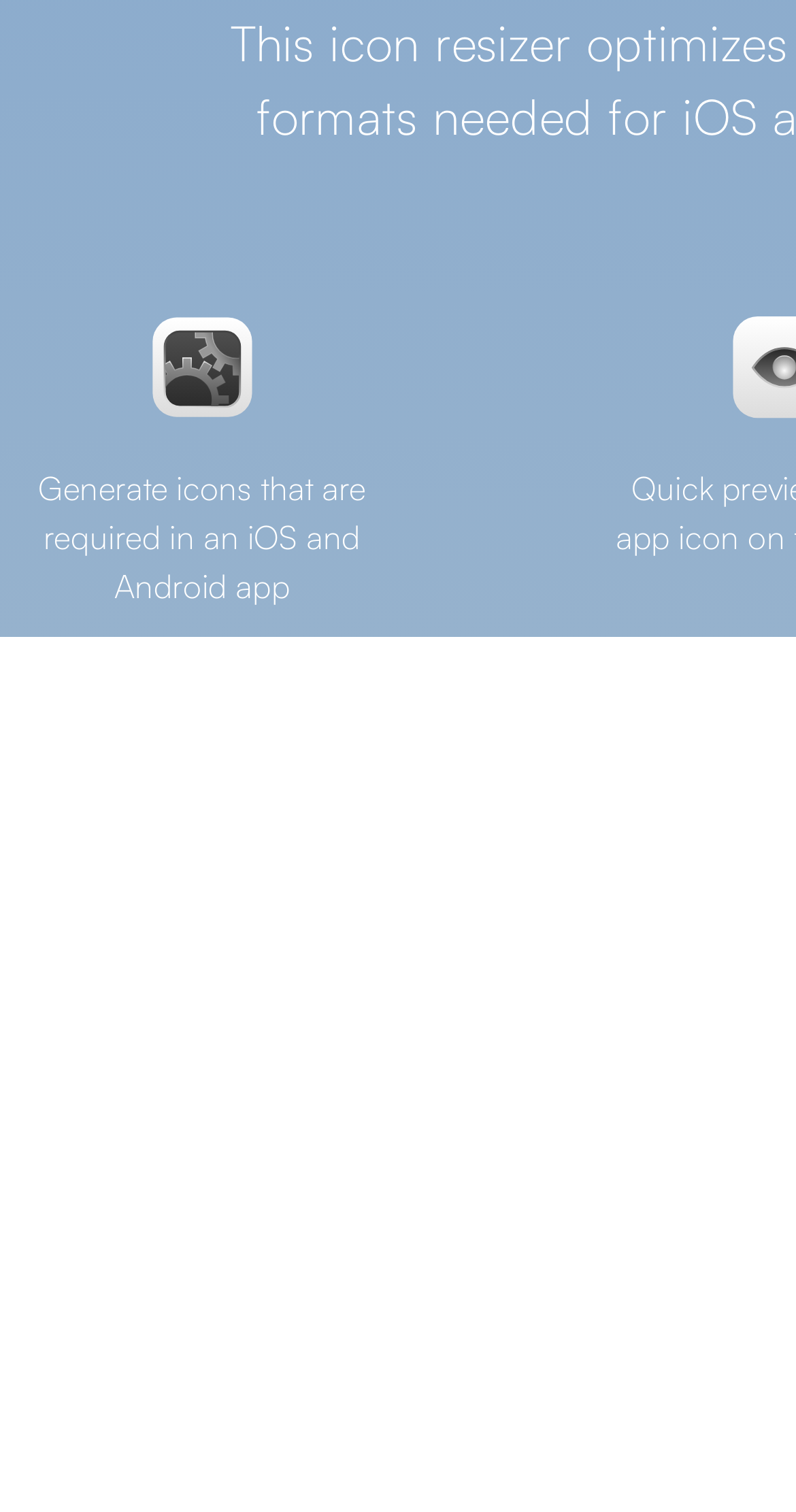Please reply to the following question using a single word or phrase: 
What is the name of the tool provider?

OURSKEY